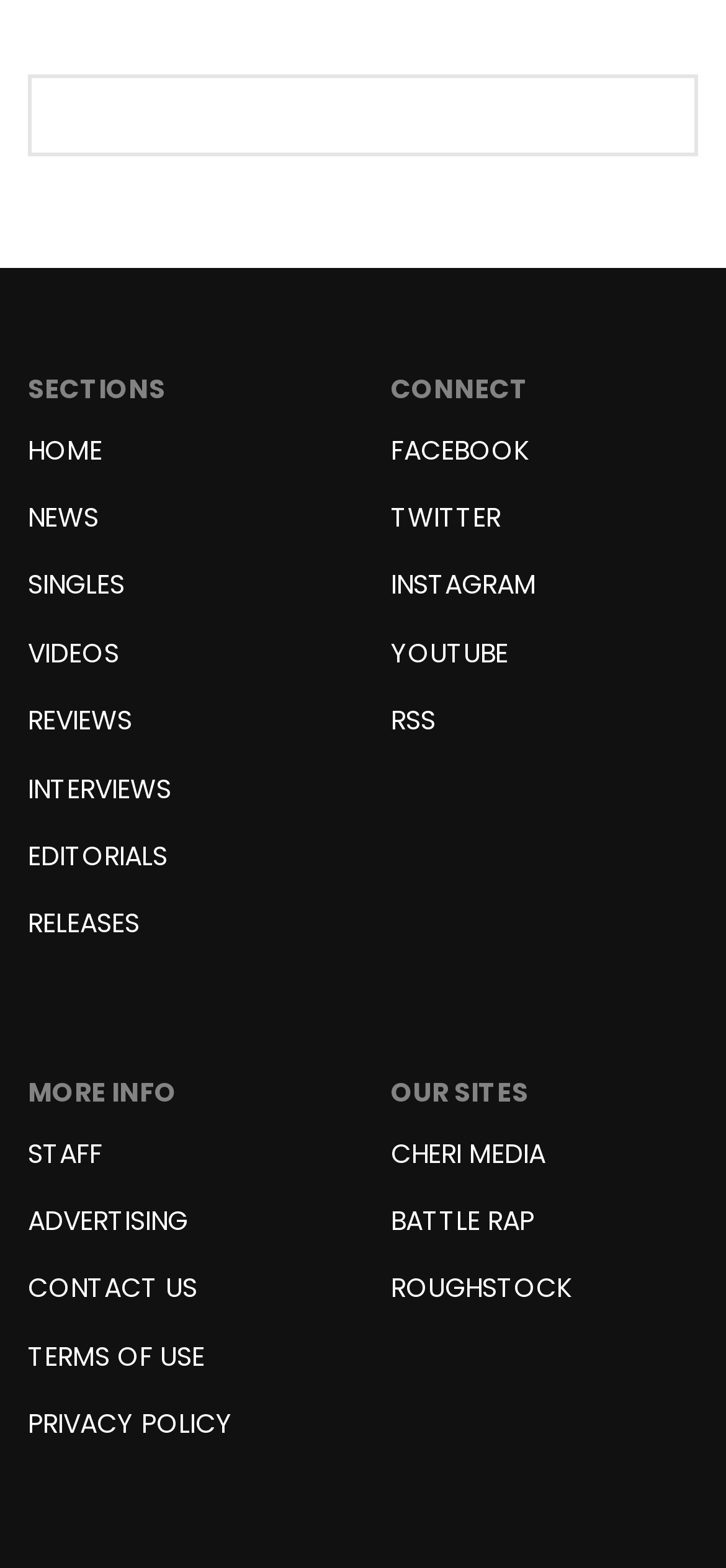How many social media links are there in the 'CONNECT' section?
Based on the image, respond with a single word or phrase.

4